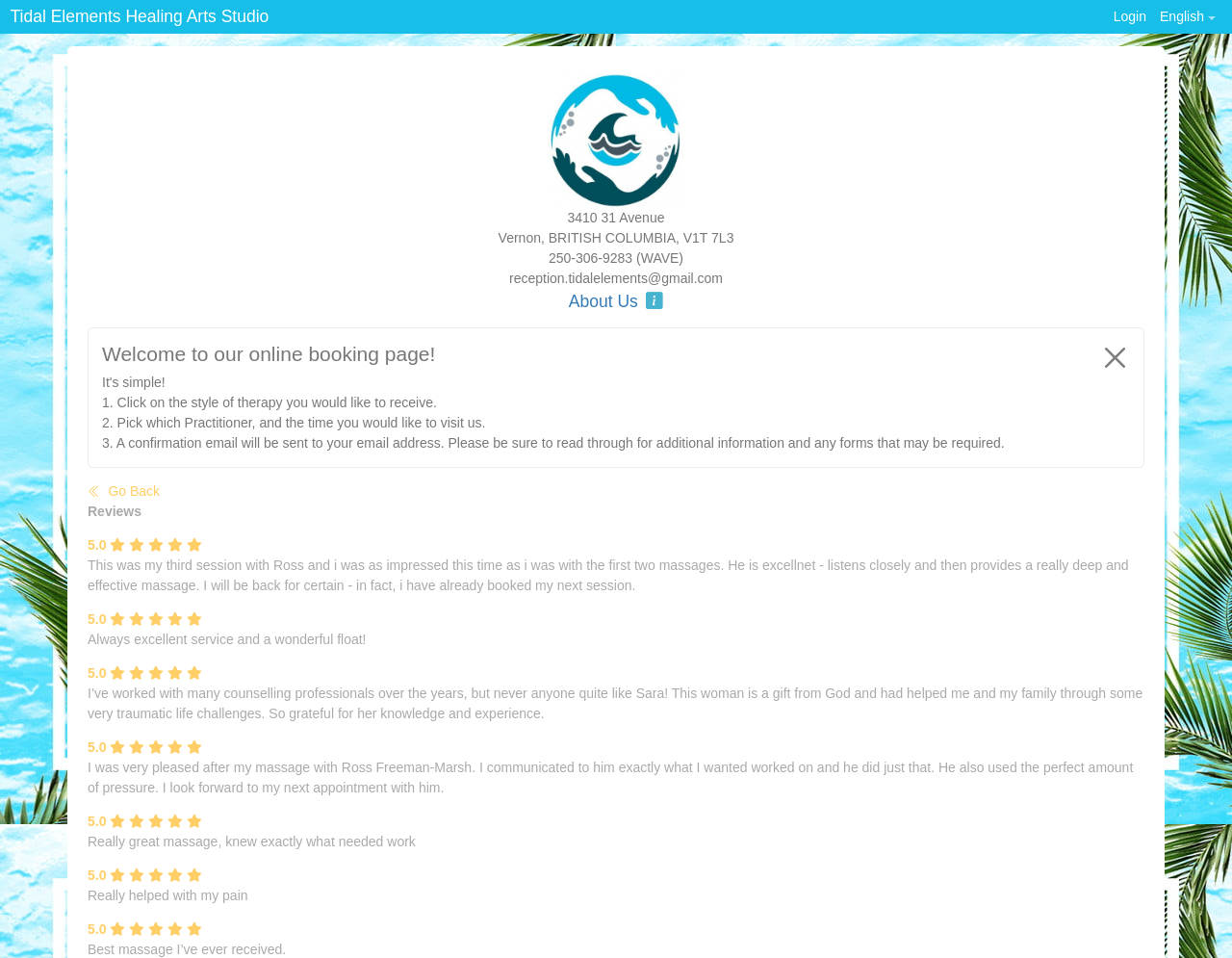Based on the image, please elaborate on the answer to the following question:
What is the phone number of the studio?

The phone number of the studio can be found in the StaticText element with the text '250-306-9283 (WAVE)' which is located below the address of the studio.